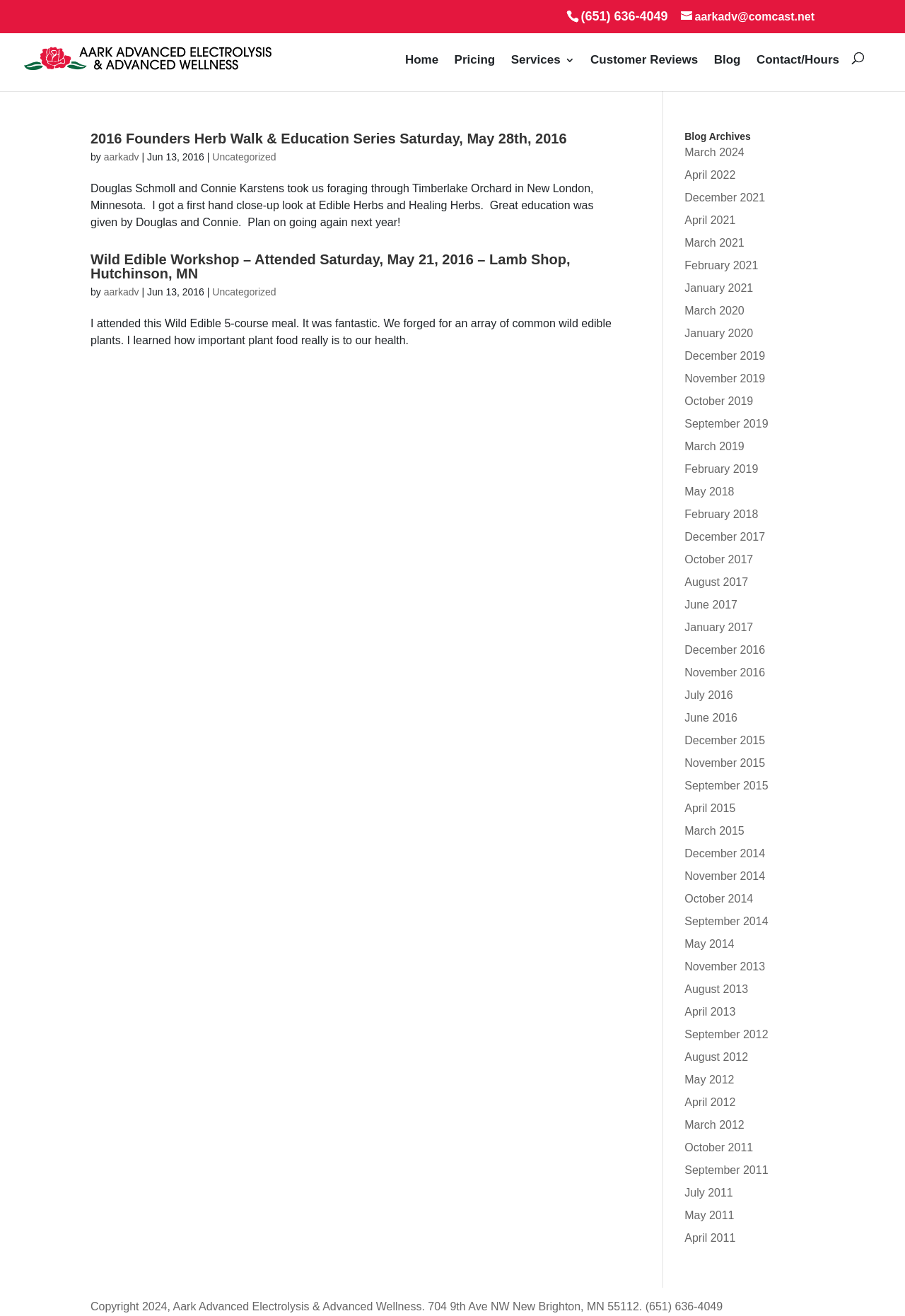Deliver a detailed narrative of the webpage's visual and textual elements.

The webpage is an archive page for Aark Electrolysis, with a focus on blog posts and articles. At the top, there is a header section with the company name, "Aark Electrolysis", accompanied by an image. Below this, there is a navigation menu with links to "Home", "Pricing", "Services 3", "Customer Reviews", "Blog", and "Contact/Hours". 

To the right of the navigation menu, there is a search box with the label "Search for:". 

The main content area is divided into two sections. The left section contains a series of article summaries, each with a heading, a link to the full article, and a brief description. The articles are dated, with the most recent ones appearing first. The topics of the articles appear to be related to herbalism, foraging, and health.

The right section is a list of archive links, organized by month and year, with the most recent ones at the top. This list spans from March 2024 to October 2011, indicating that the blog has been active for several years.

At the top right corner, there is a contact information section with a phone number and an email address.